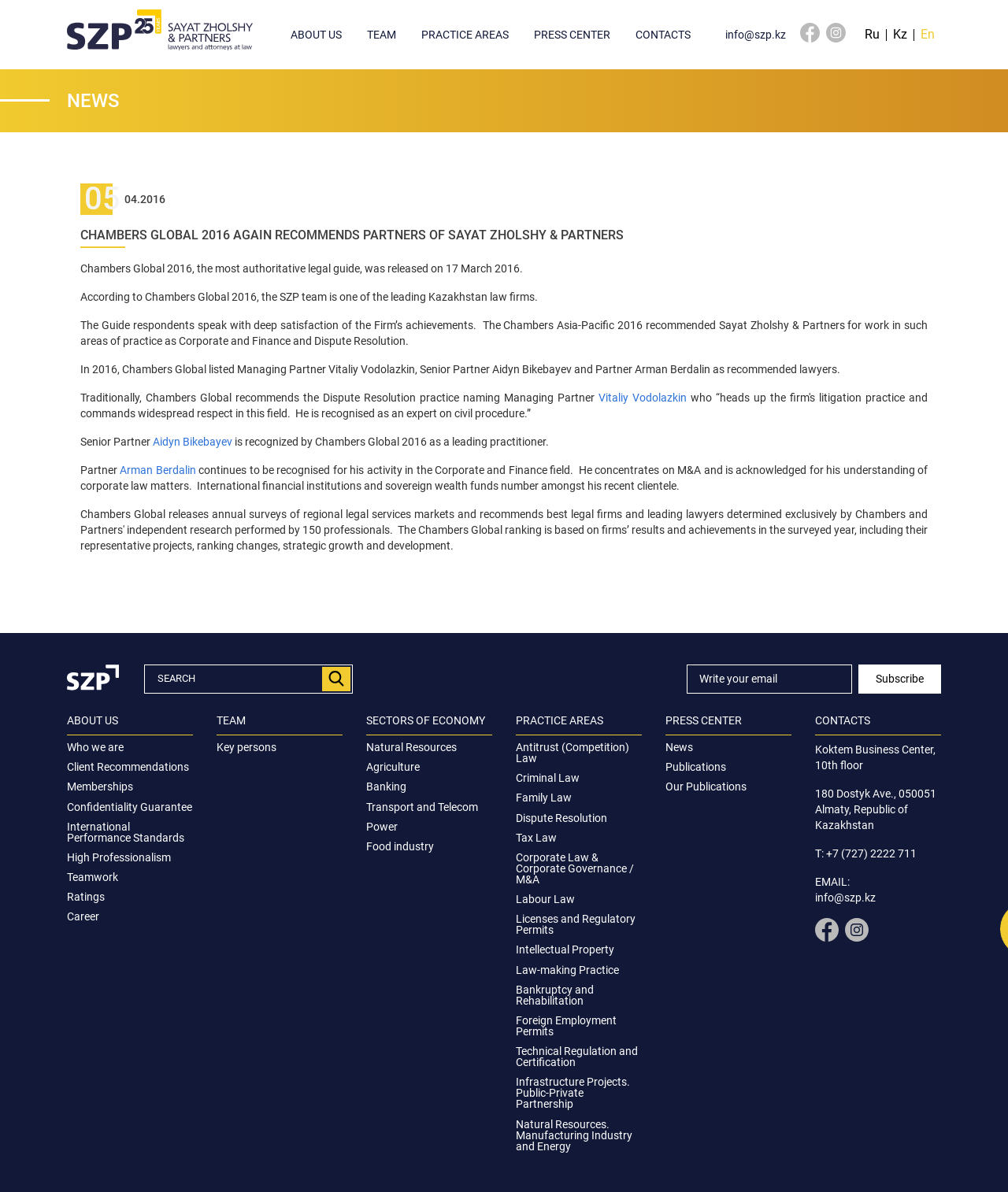Determine the bounding box coordinates for the element that should be clicked to follow this instruction: "Contact us via info@szp.kz". The coordinates should be given as four float numbers between 0 and 1, in the format [left, top, right, bottom].

[0.72, 0.022, 0.78, 0.036]